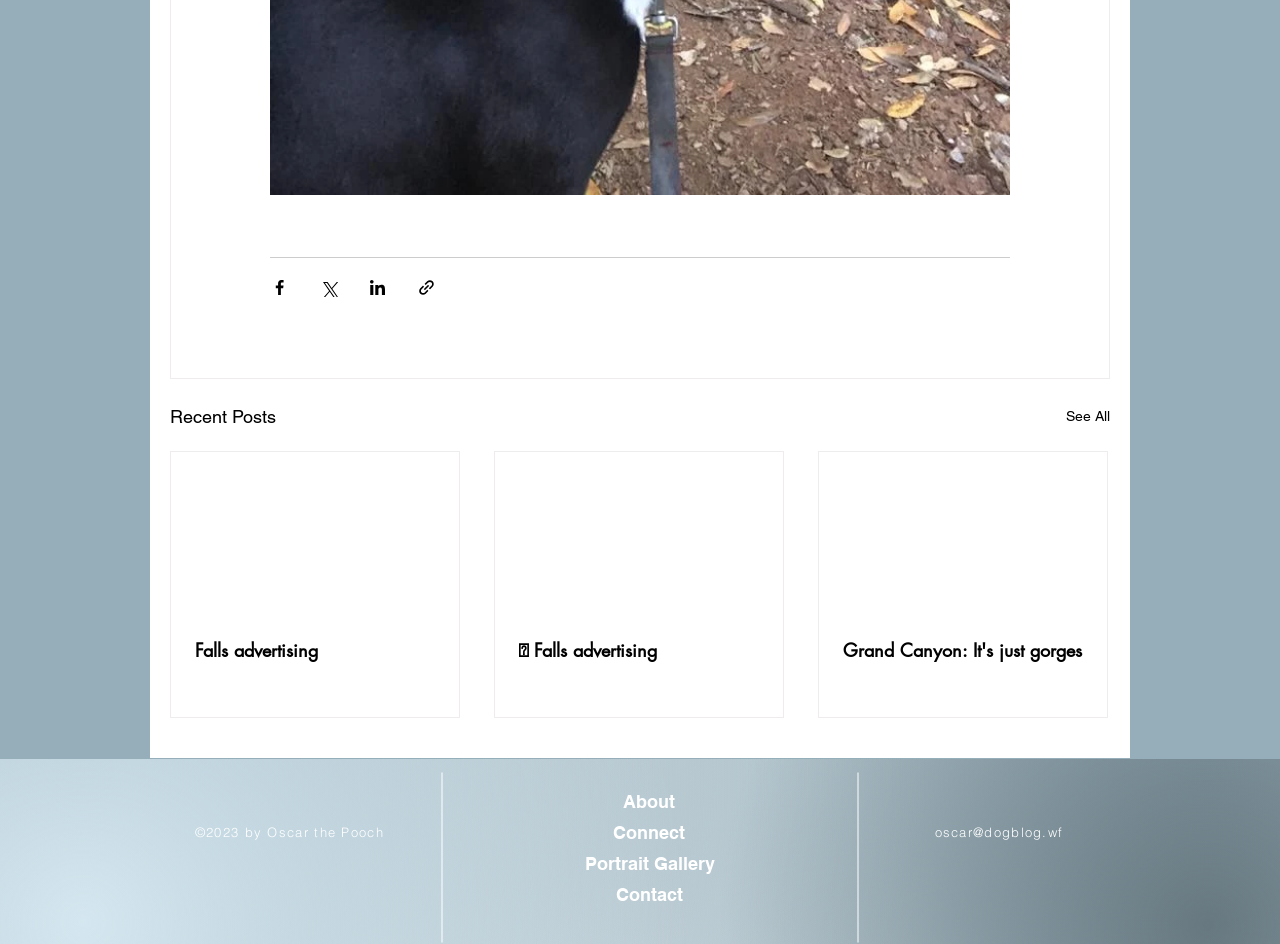What is the email address provided at the bottom?
Craft a detailed and extensive response to the question.

At the bottom of the webpage, there is a section with links to 'About', 'Connect', 'Portrait Gallery', and 'Contact', and an email address 'oscar@dogblog.wf'.